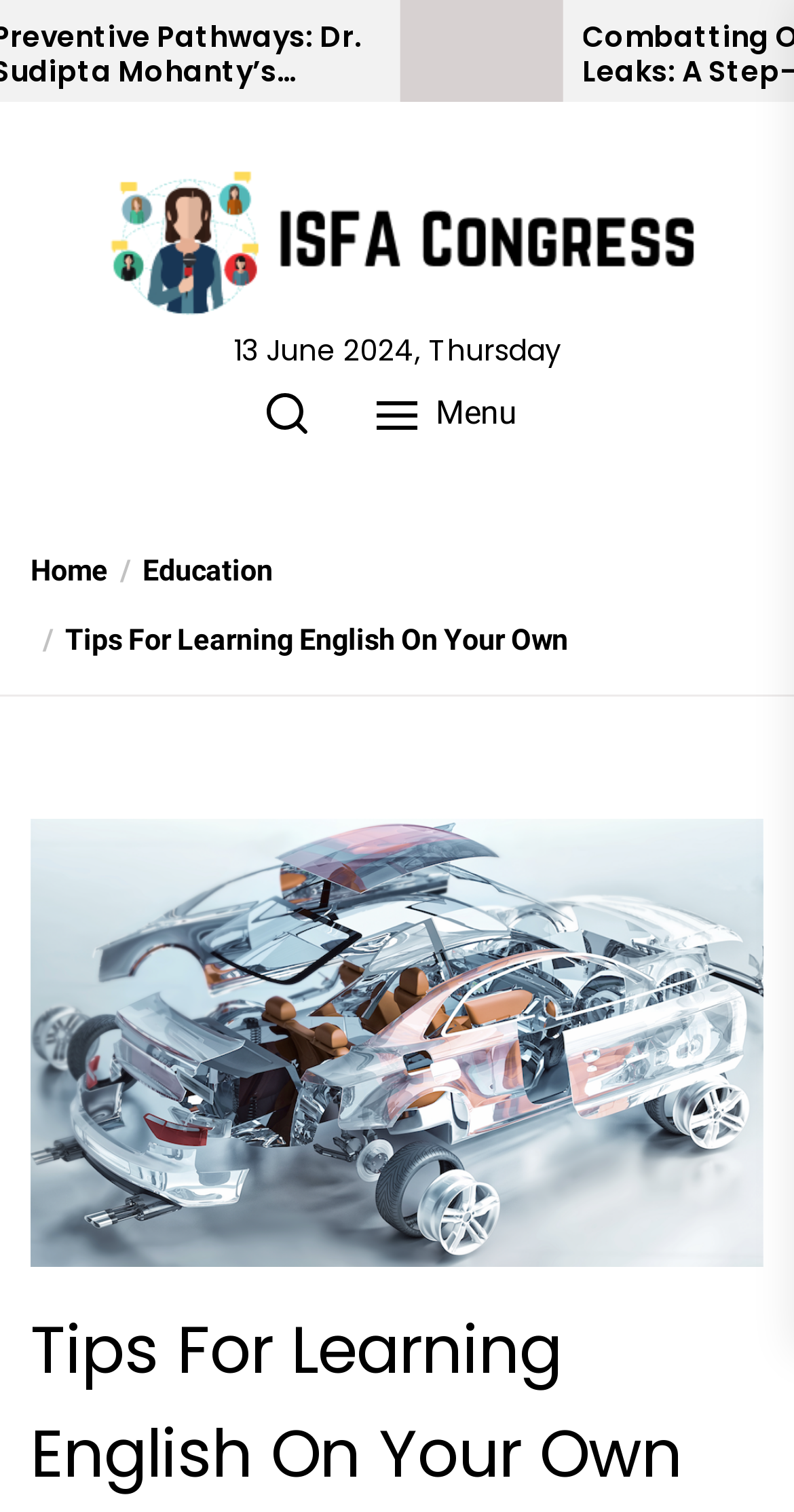Please specify the bounding box coordinates of the clickable region to carry out the following instruction: "go to home page". The coordinates should be four float numbers between 0 and 1, in the format [left, top, right, bottom].

[0.038, 0.367, 0.136, 0.39]